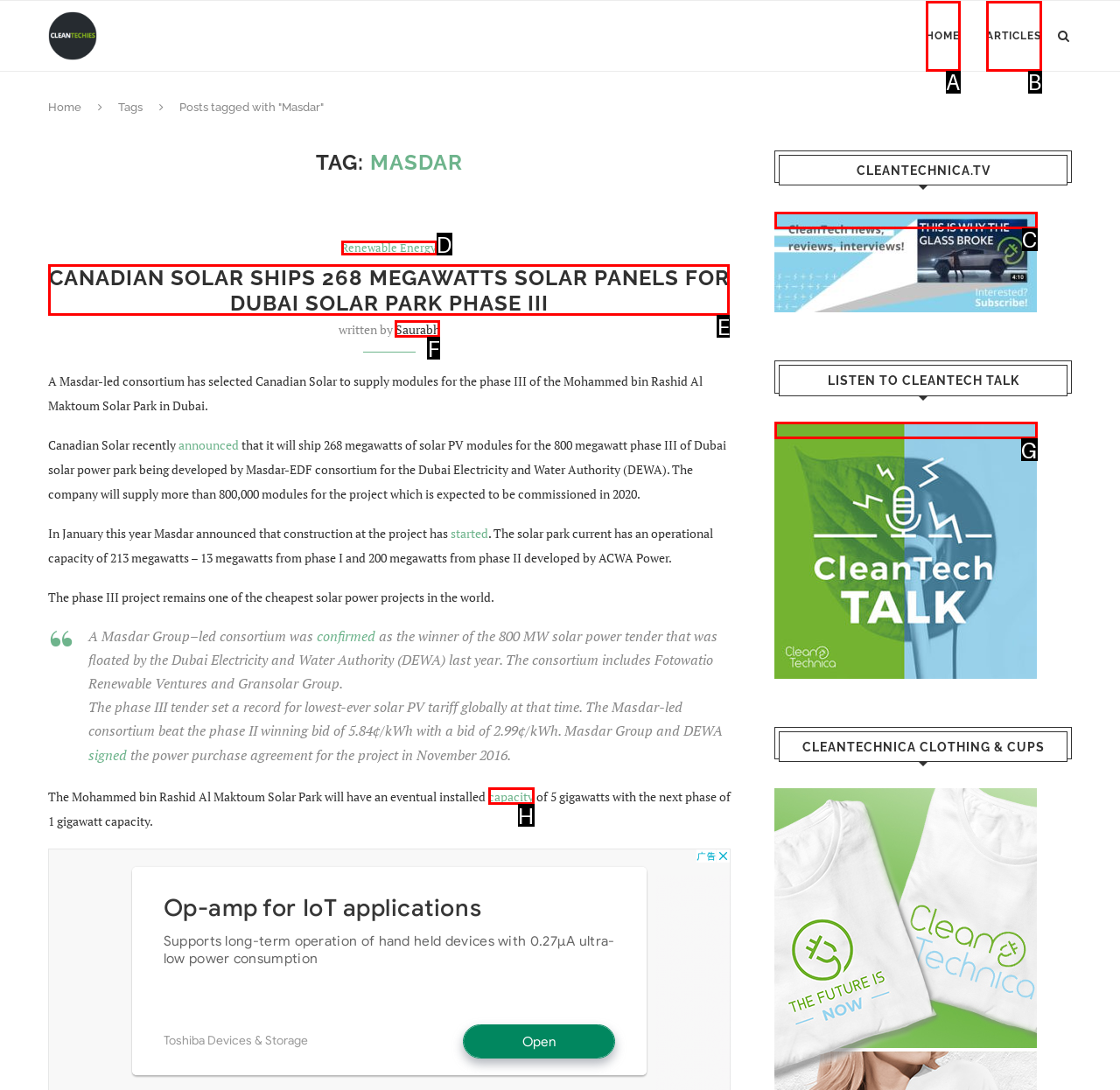Determine which option aligns with the description: Home. Provide the letter of the chosen option directly.

A